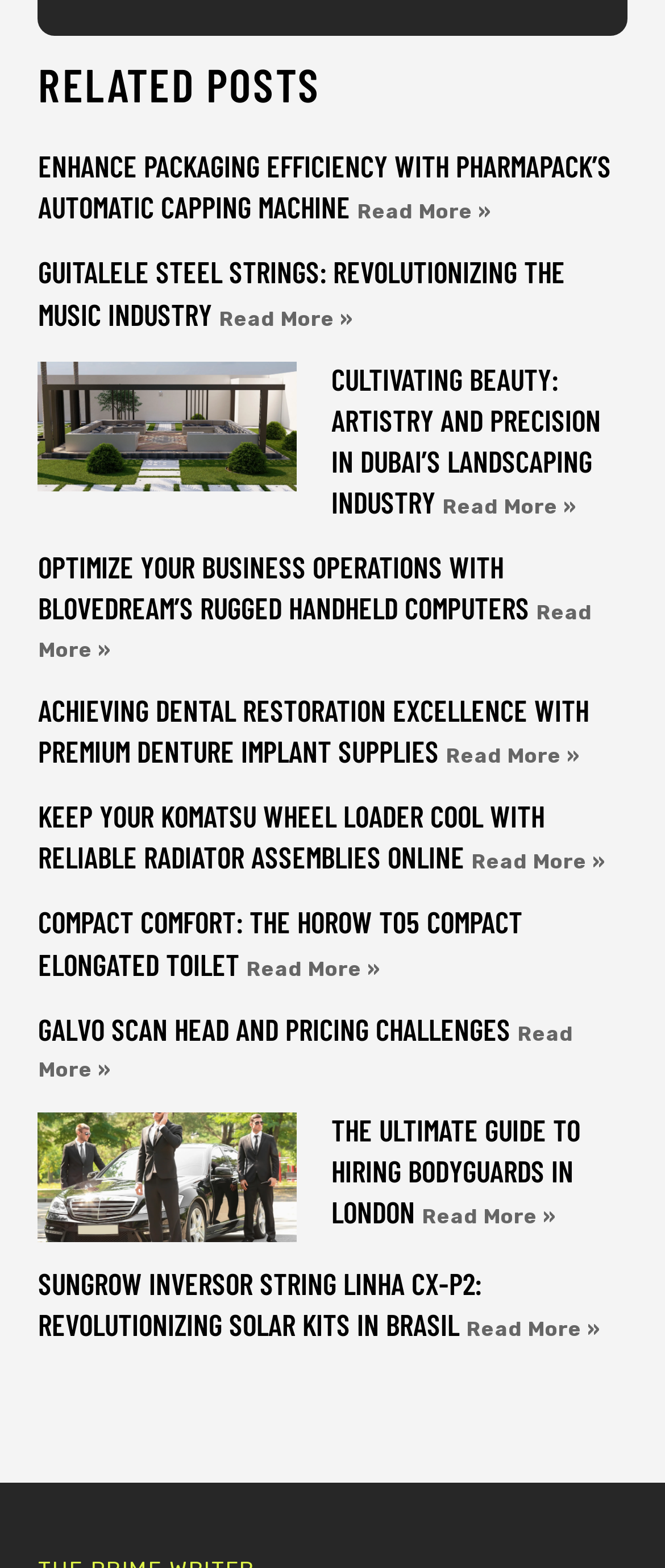Please locate the bounding box coordinates of the element that should be clicked to complete the given instruction: "Read more about Achieving Dental Restoration Excellence with Premium Denture Implant Supplies".

[0.67, 0.474, 0.873, 0.49]